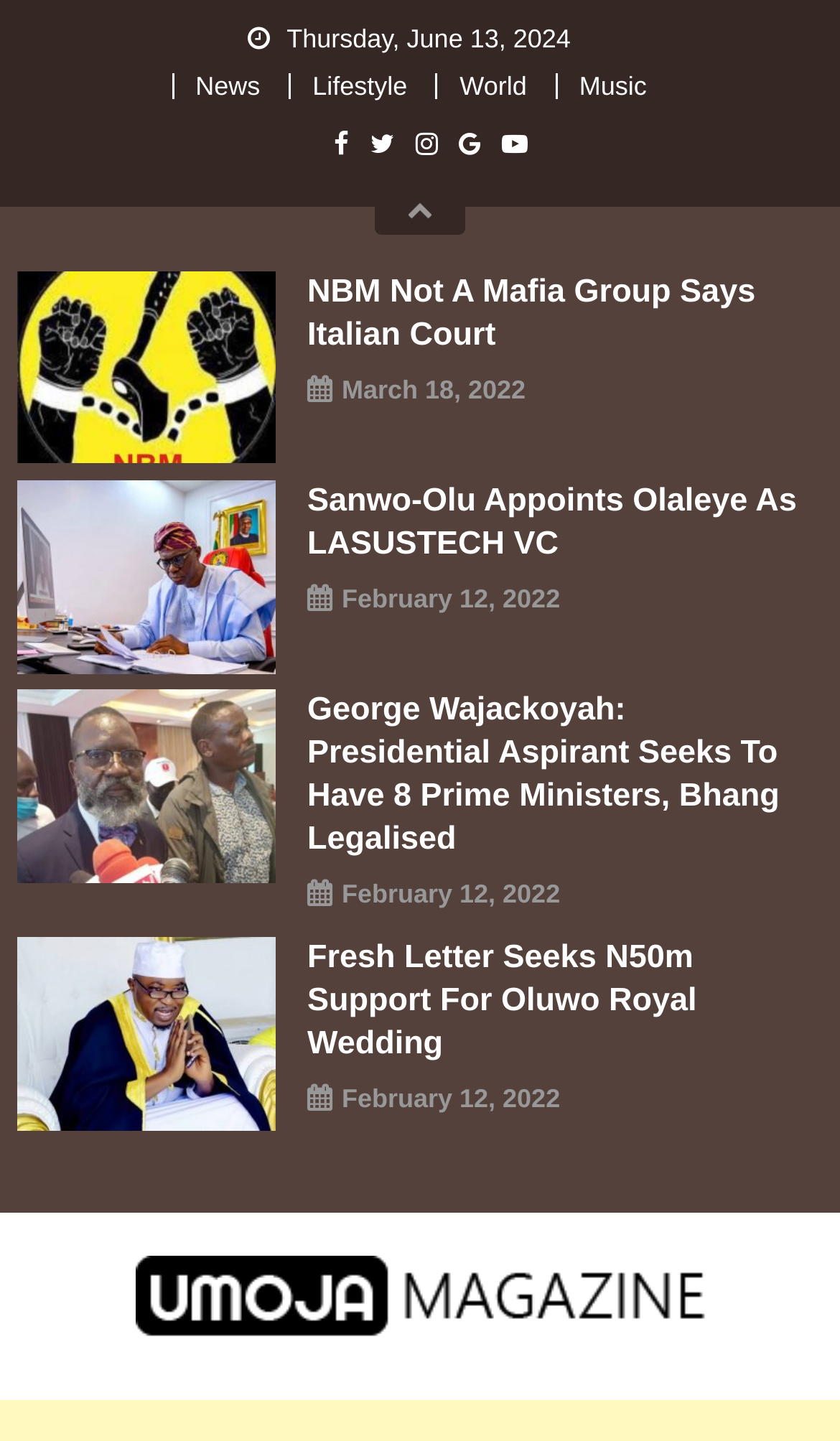For the following element description, predict the bounding box coordinates in the format (top-left x, top-left y, bottom-right x, bottom-right y). All values should be floating point numbers between 0 and 1. Description: Umoja Magazine Online

[0.02, 0.937, 0.941, 0.991]